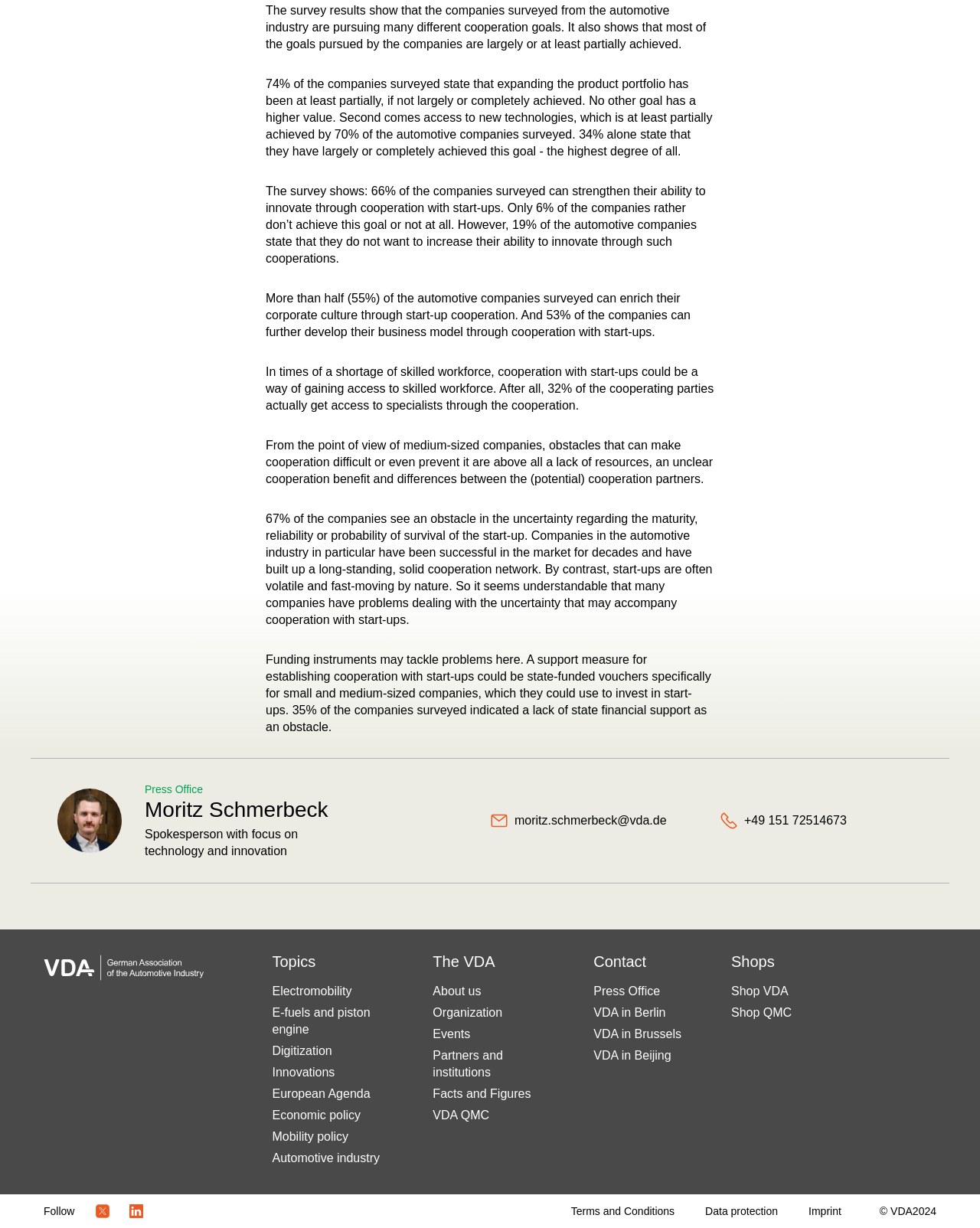Given the element description Imprint, identify the bounding box coordinates for the UI element on the webpage screenshot. The format should be (top-left x, top-left y, bottom-right x, bottom-right y), with values between 0 and 1.

[0.825, 0.98, 0.858, 0.993]